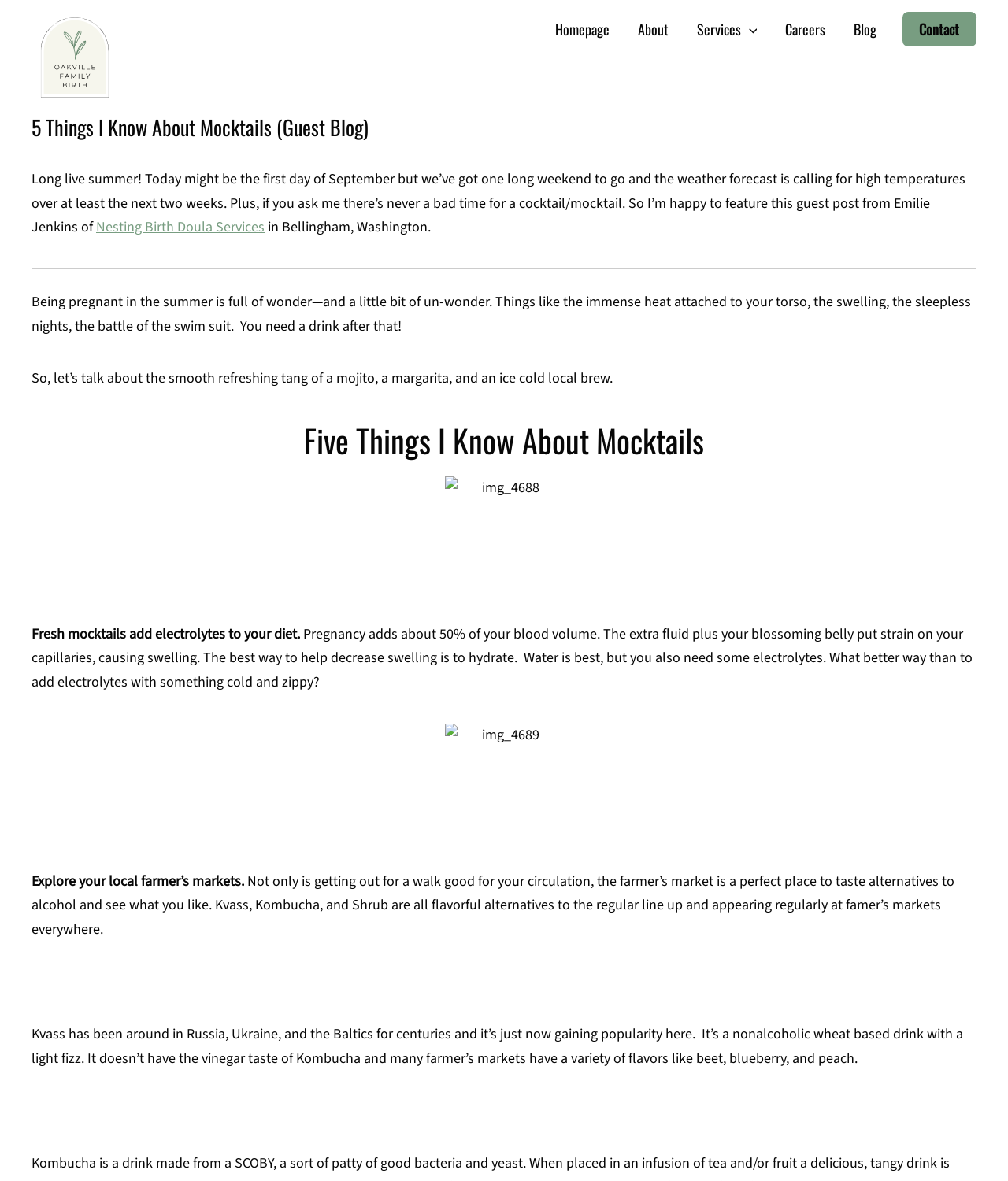Using the element description: "Blog", determine the bounding box coordinates. The coordinates should be in the format [left, top, right, bottom], with values between 0 and 1.

[0.833, 0.001, 0.884, 0.048]